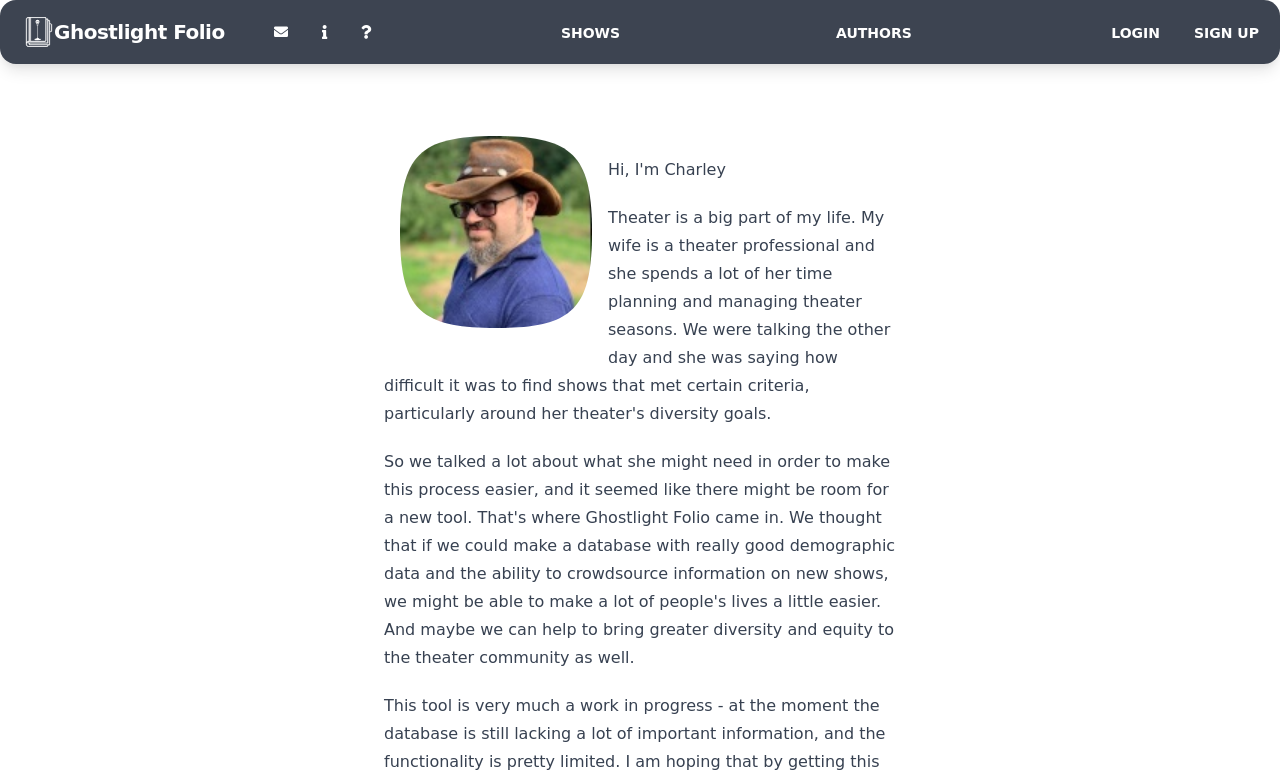Please find the bounding box coordinates of the element that needs to be clicked to perform the following instruction: "go to the SHOWS page". The bounding box coordinates should be four float numbers between 0 and 1, represented as [left, top, right, bottom].

[0.428, 0.021, 0.495, 0.062]